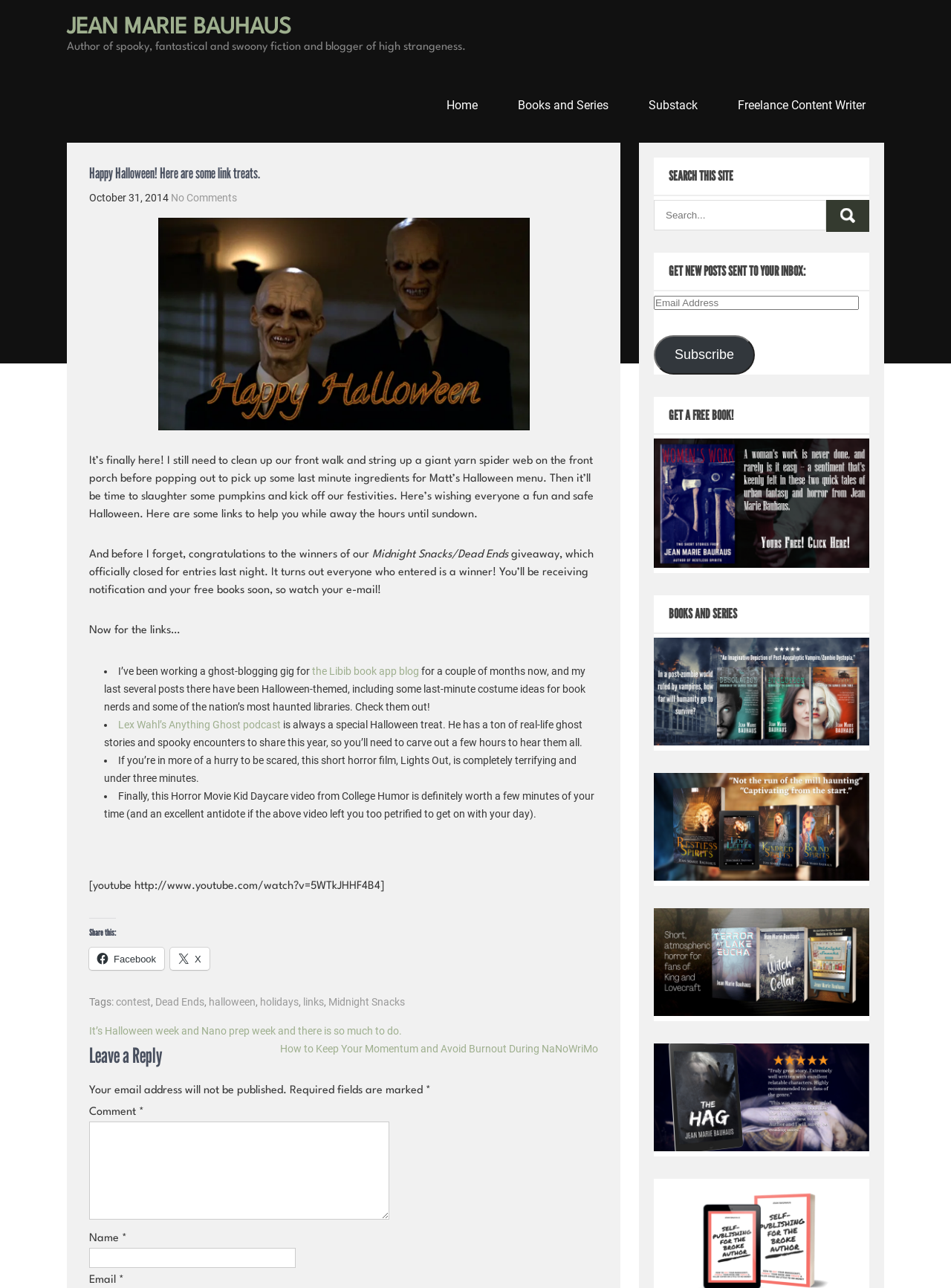Find the headline of the webpage and generate its text content.

JEAN MARIE BAUHAUS